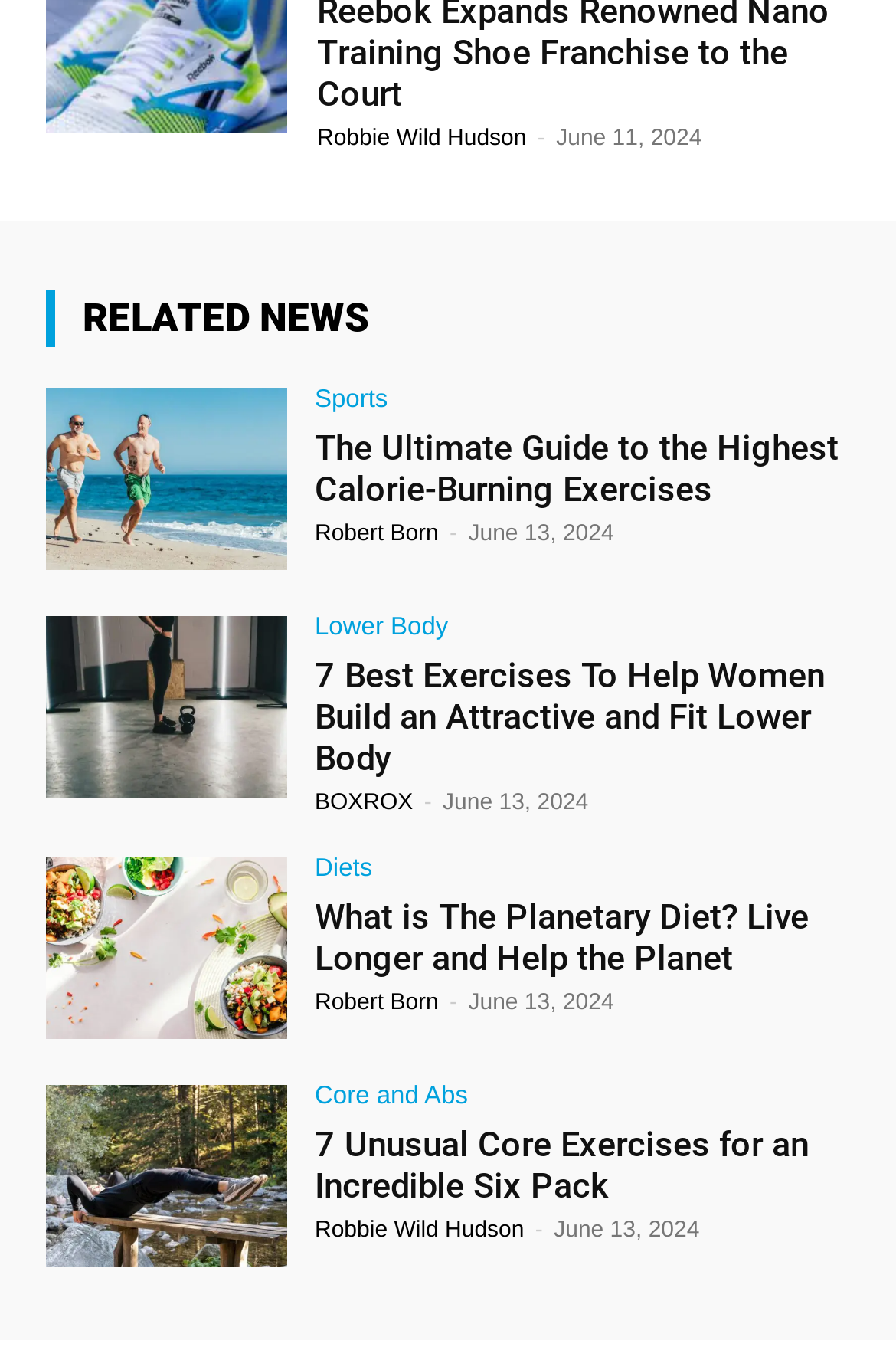Please find the bounding box coordinates of the section that needs to be clicked to achieve this instruction: "Explore 'What is The Planetary Diet? Live Longer and Help the Planet'".

[0.051, 0.637, 0.321, 0.771]